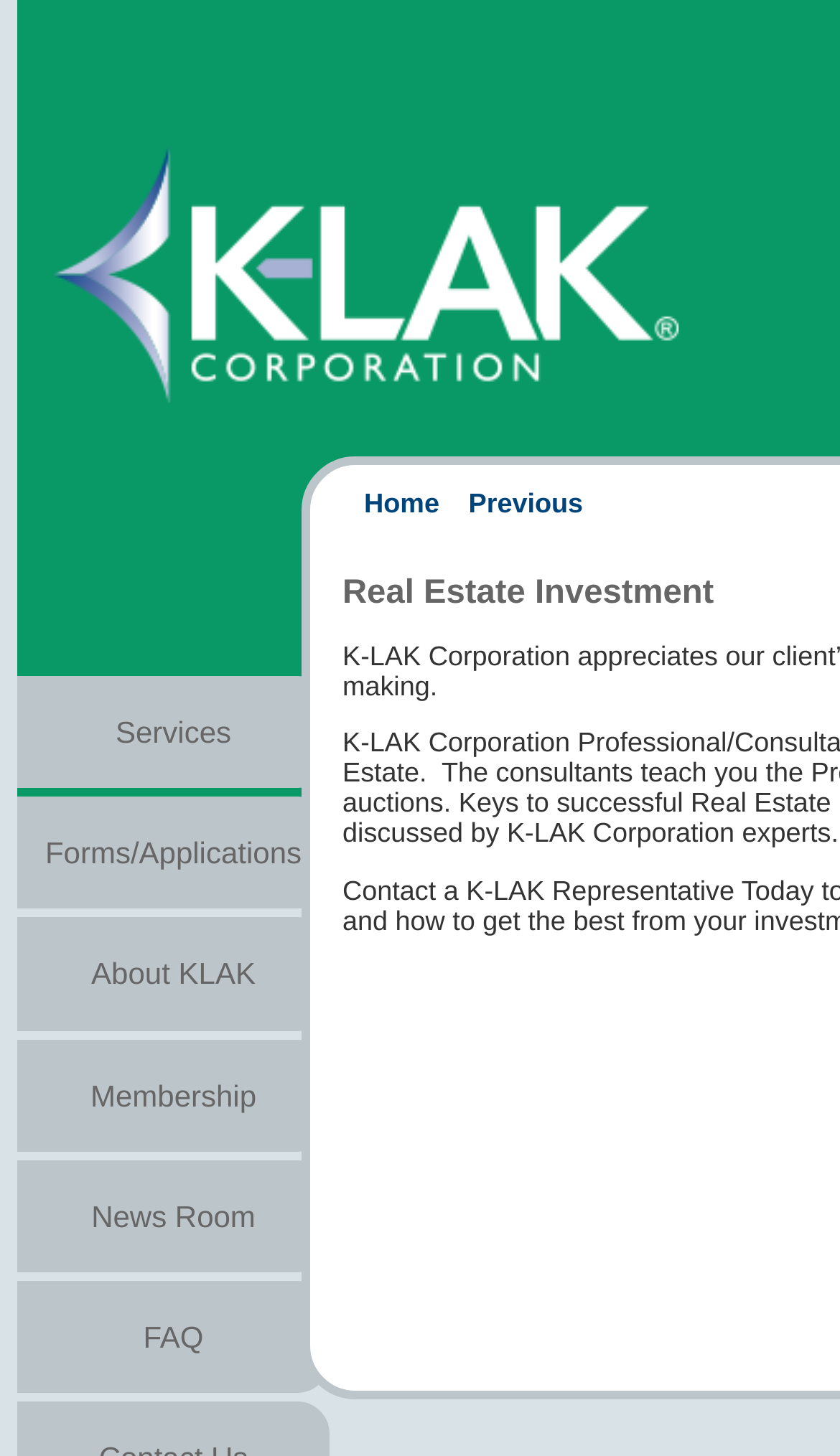Please locate the bounding box coordinates for the element that should be clicked to achieve the following instruction: "read about KLAK". Ensure the coordinates are given as four float numbers between 0 and 1, i.e., [left, top, right, bottom].

[0.109, 0.635, 0.304, 0.681]